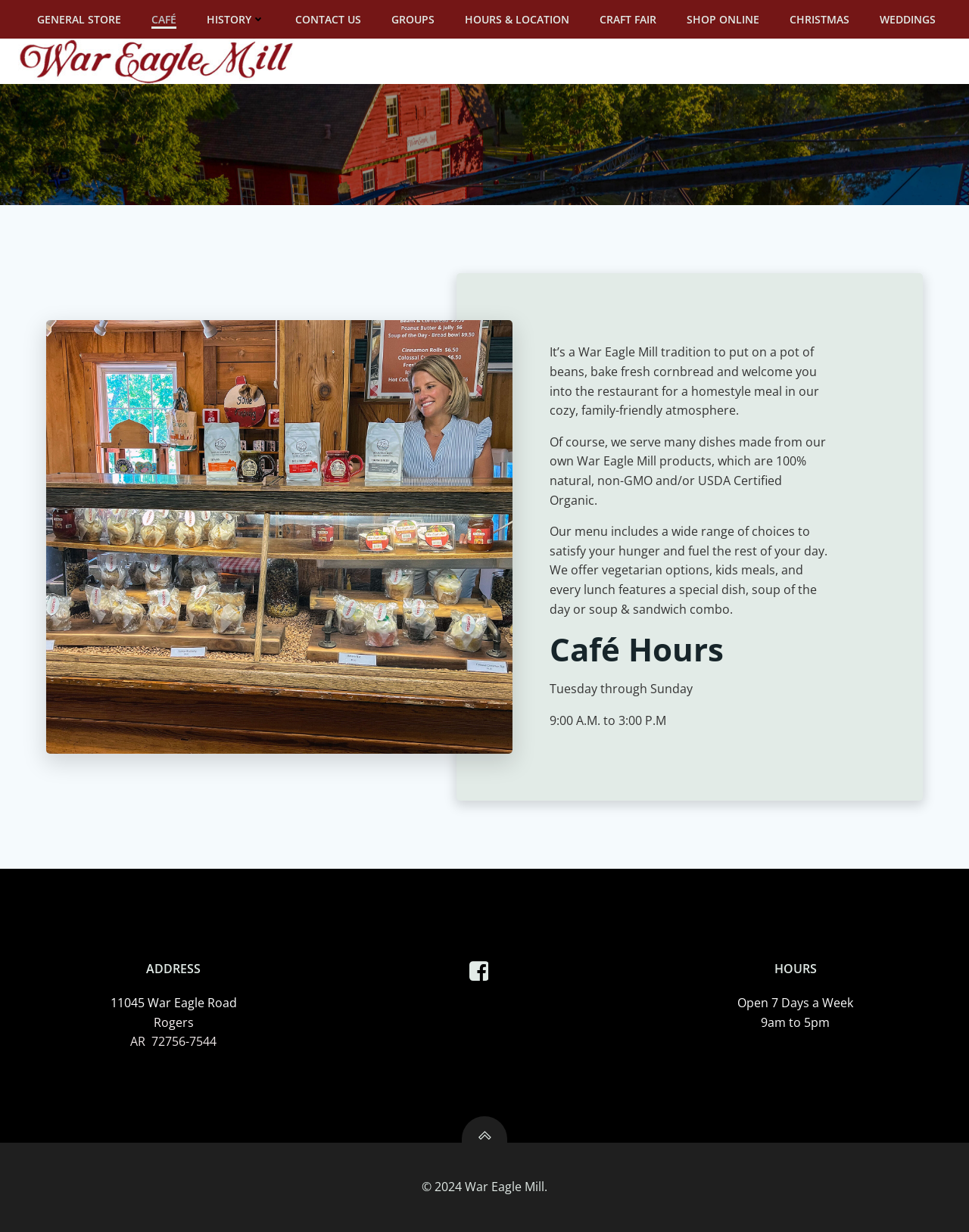Locate the bounding box coordinates of the area you need to click to fulfill this instruction: 'Go to SHOP ONLINE'. The coordinates must be in the form of four float numbers ranging from 0 to 1: [left, top, right, bottom].

[0.709, 0.009, 0.784, 0.022]